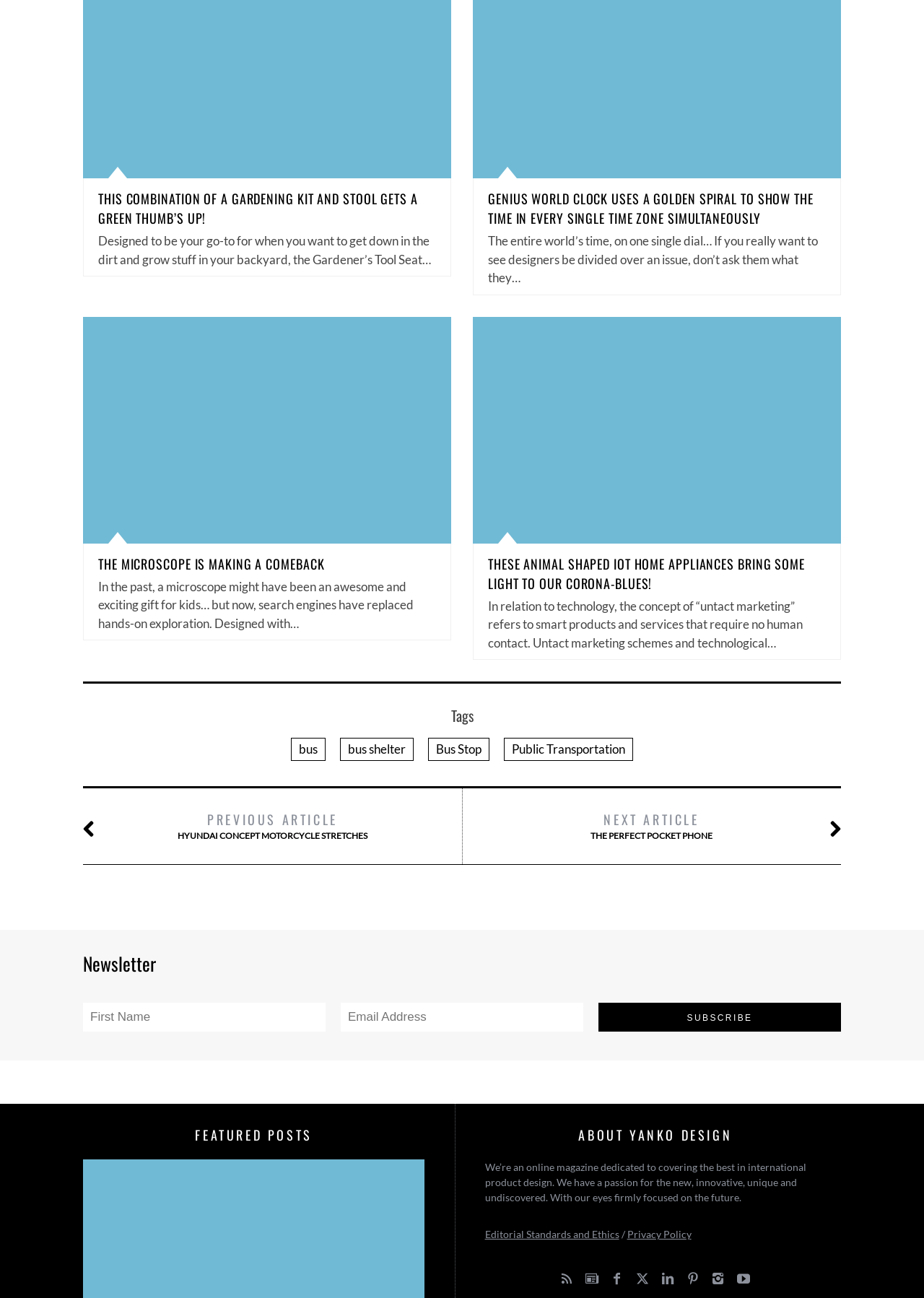Can you find the bounding box coordinates for the element that needs to be clicked to execute this instruction: "Click on the 'THE MICROSCOPE IS MAKING A COMEBACK' link"? The coordinates should be given as four float numbers between 0 and 1, i.e., [left, top, right, bottom].

[0.106, 0.427, 0.351, 0.441]